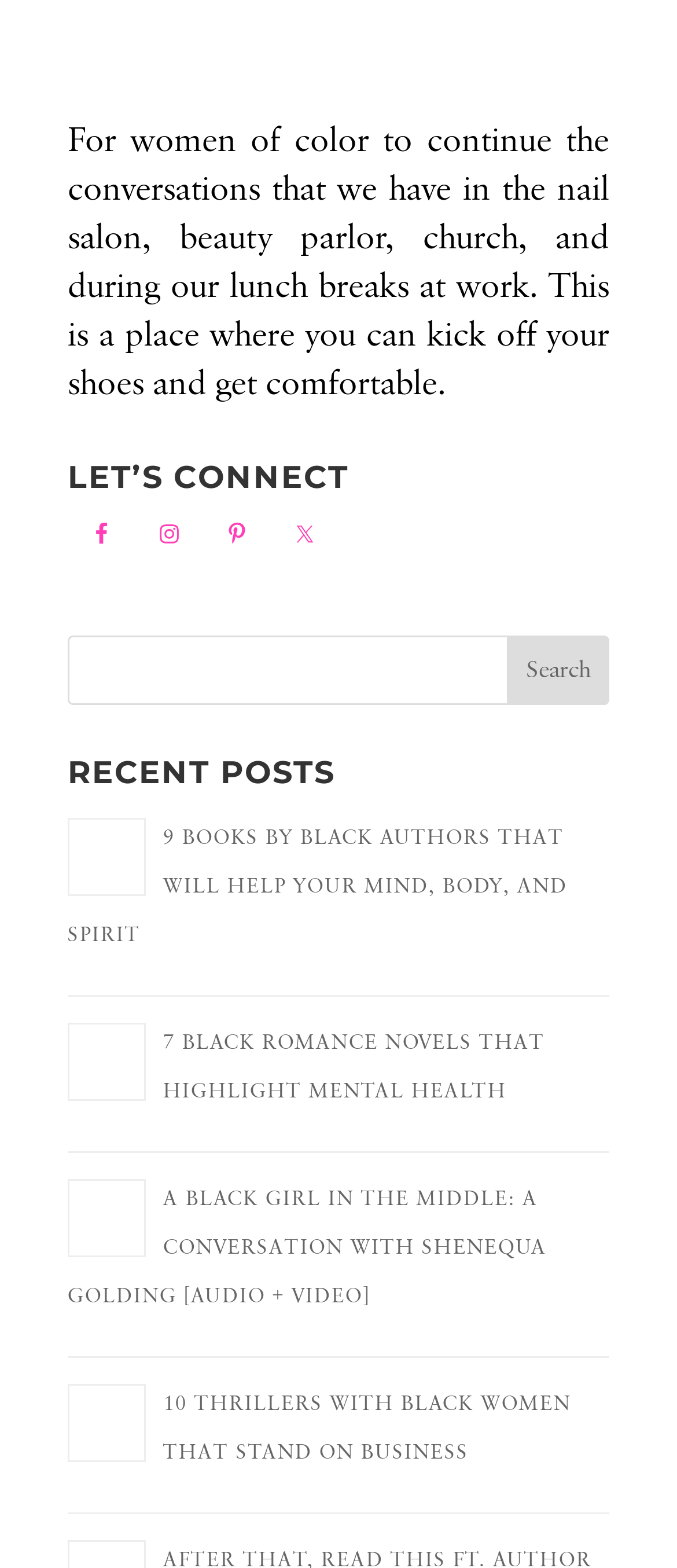How many social media platforms are linked on this webpage?
Look at the image and respond with a one-word or short phrase answer.

4